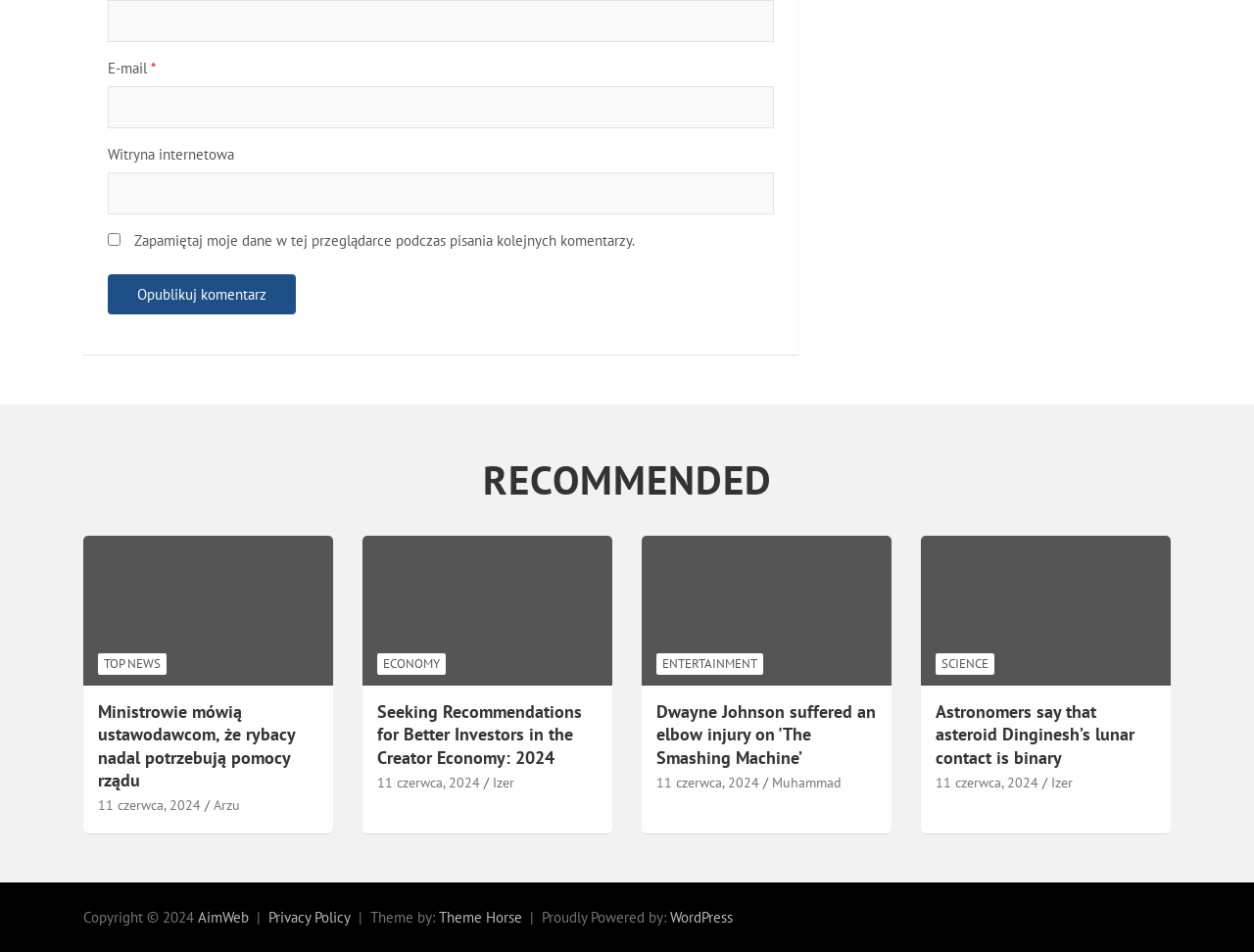Please determine the bounding box coordinates of the element to click in order to execute the following instruction: "Click the 'Opublikuj komentarz' button". The coordinates should be four float numbers between 0 and 1, specified as [left, top, right, bottom].

[0.086, 0.288, 0.236, 0.331]